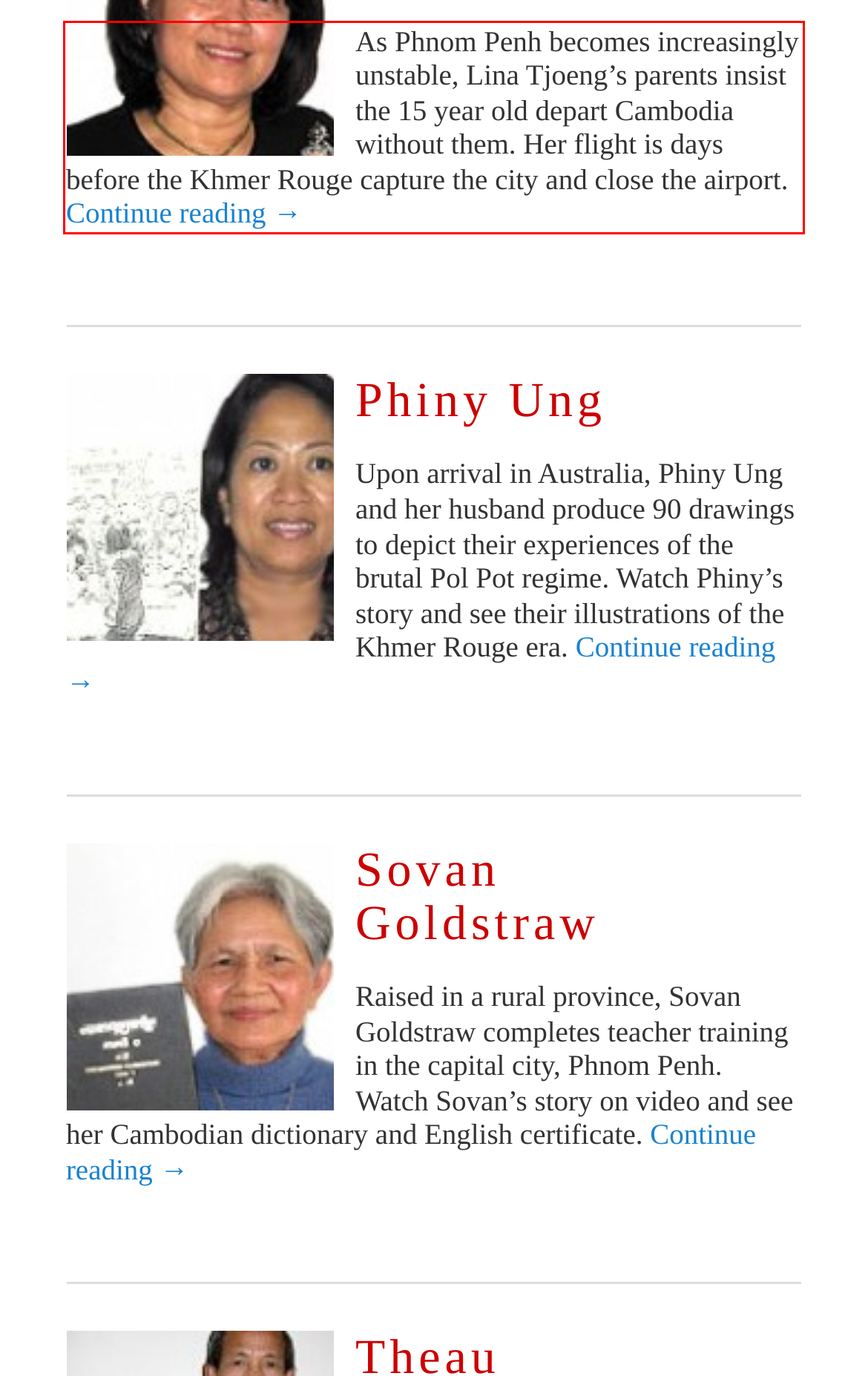Please perform OCR on the text within the red rectangle in the webpage screenshot and return the text content.

As Phnom Penh becomes increasingly unstable, Lina Tjoeng’s parents insist the 15 year old depart Cambodia without them. Her flight is days before the Khmer Rouge capture the city and close the airport. Continue reading →